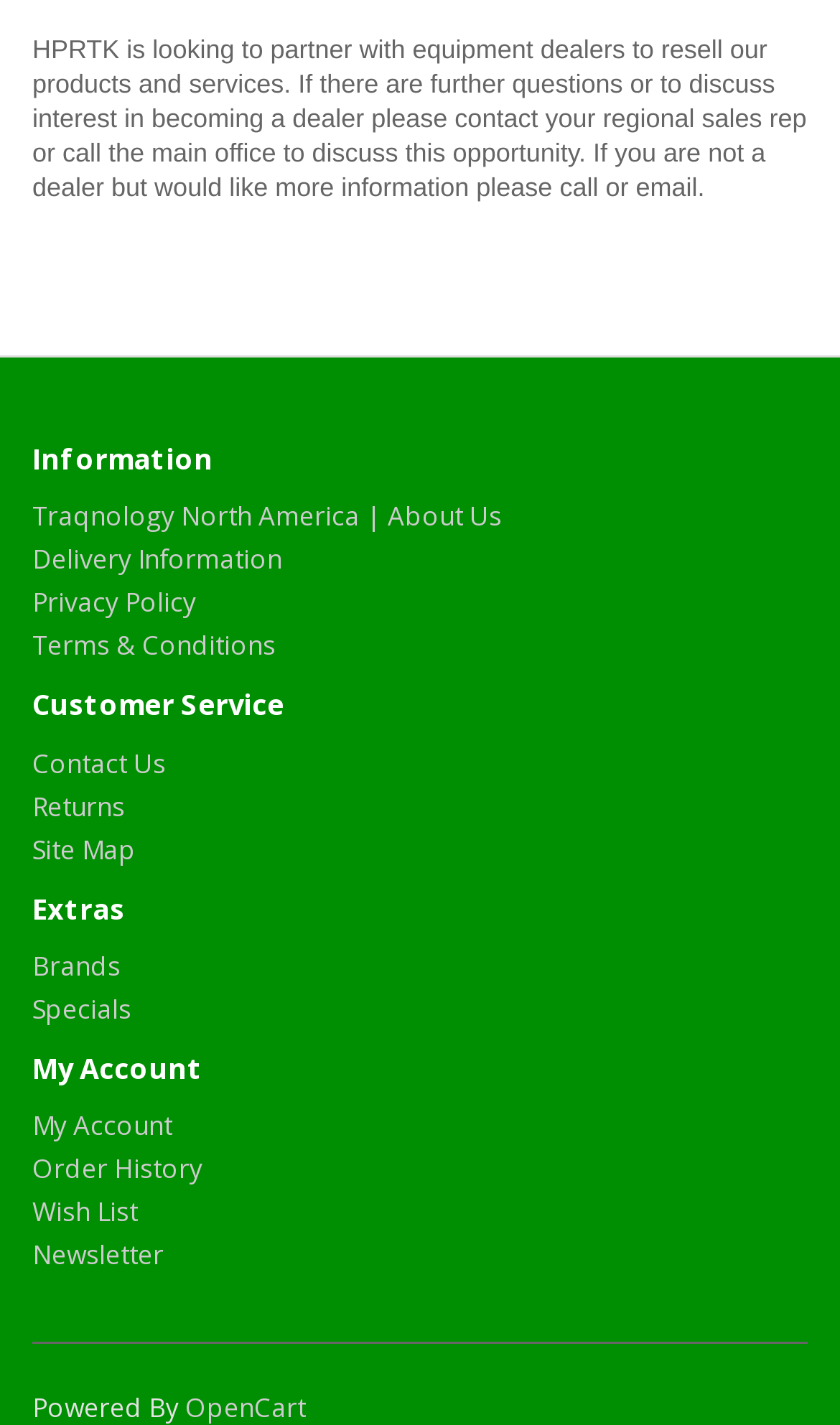Find the bounding box coordinates for the area you need to click to carry out the instruction: "contact the customer service". The coordinates should be four float numbers between 0 and 1, indicated as [left, top, right, bottom].

[0.038, 0.522, 0.197, 0.548]